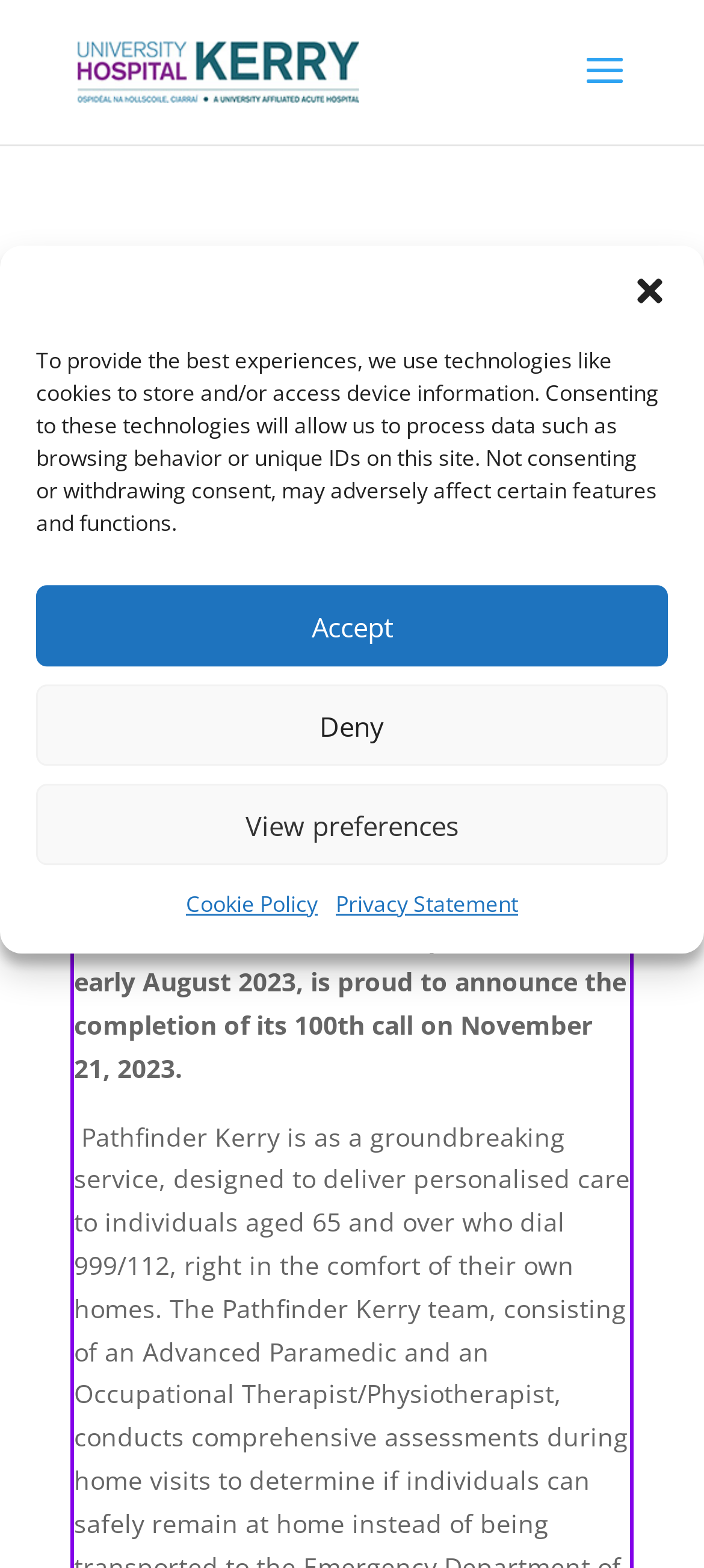What is the name of the hospital?
Ensure your answer is thorough and detailed.

The name of the hospital can be found in the link and image elements at the top of the webpage, which both contain the text 'UNIVERSITY HOSPITAL KERRY'.